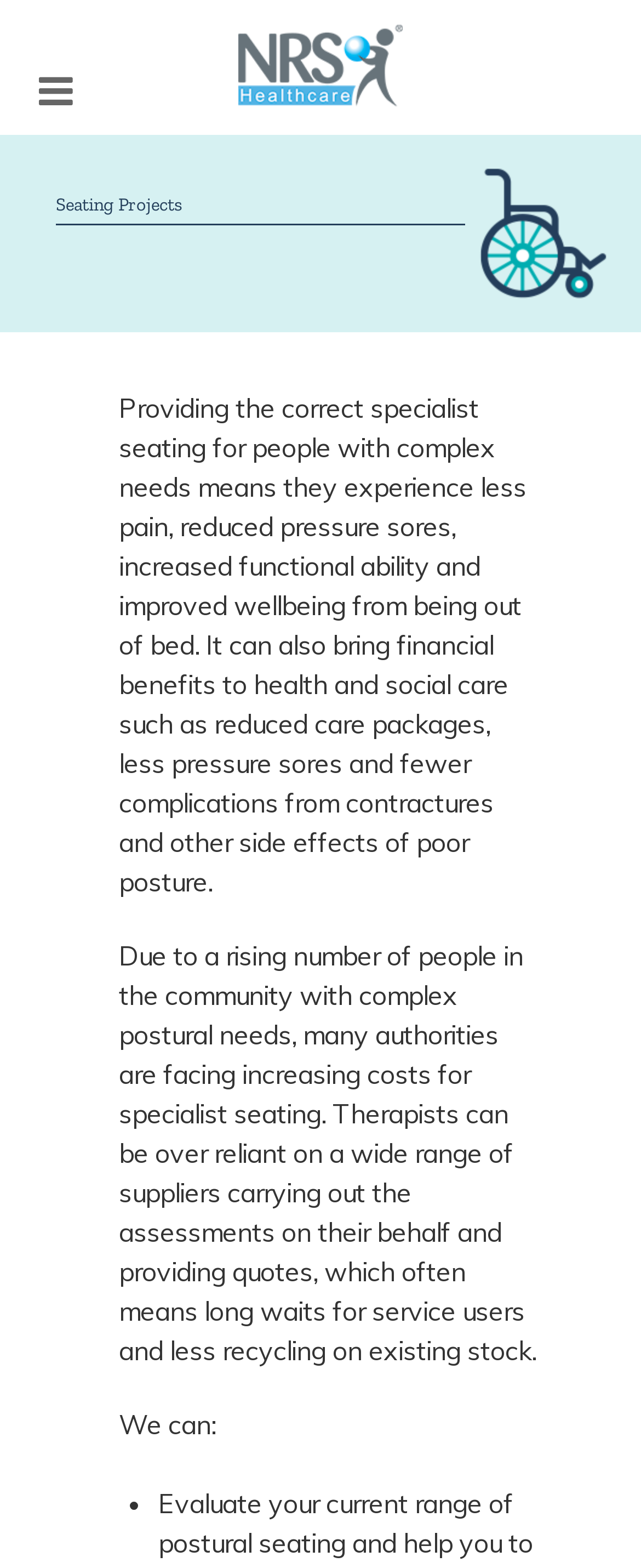Based on the element description: "aria-label="Versla" title="Versla"", identify the bounding box coordinates for this UI element. The coordinates must be four float numbers between 0 and 1, listed as [left, top, right, bottom].

[0.0, 0.0, 1.0, 0.086]